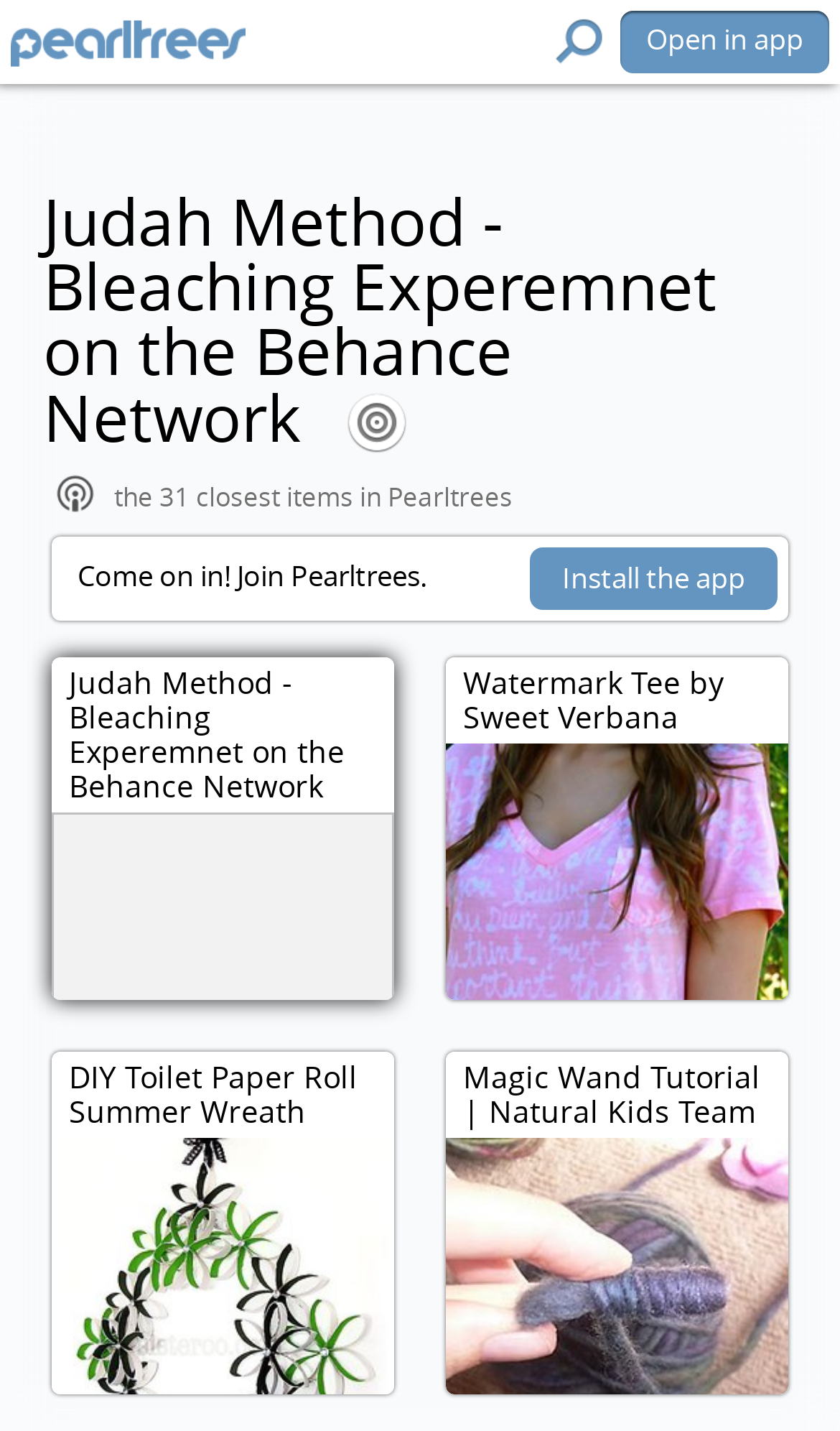How many ways are there to access the app?
Identify the answer in the screenshot and reply with a single word or phrase.

2